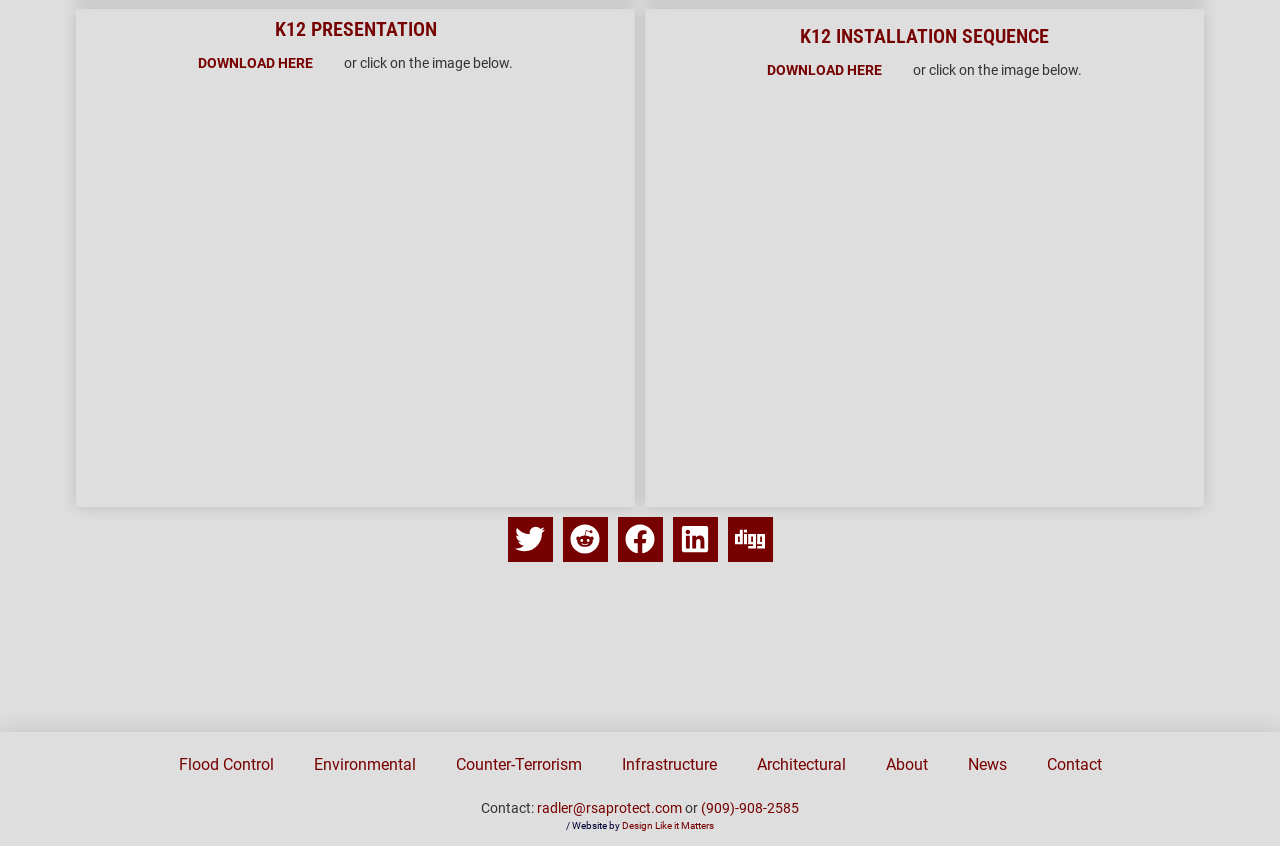How many social media sharing buttons are available?
Answer the question using a single word or phrase, according to the image.

5